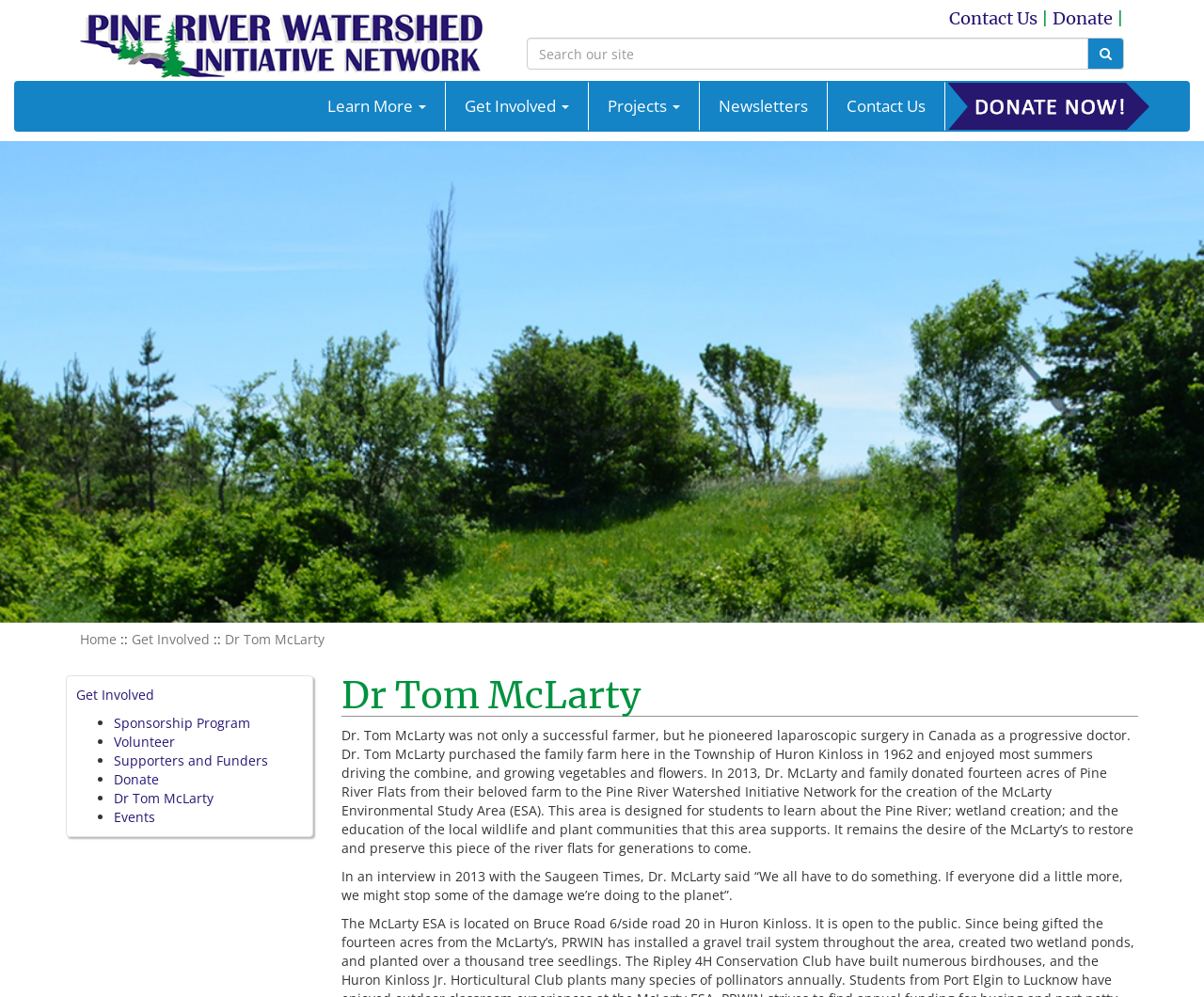Could you highlight the region that needs to be clicked to execute the instruction: "Learn more about the initiative"?

[0.256, 0.083, 0.37, 0.13]